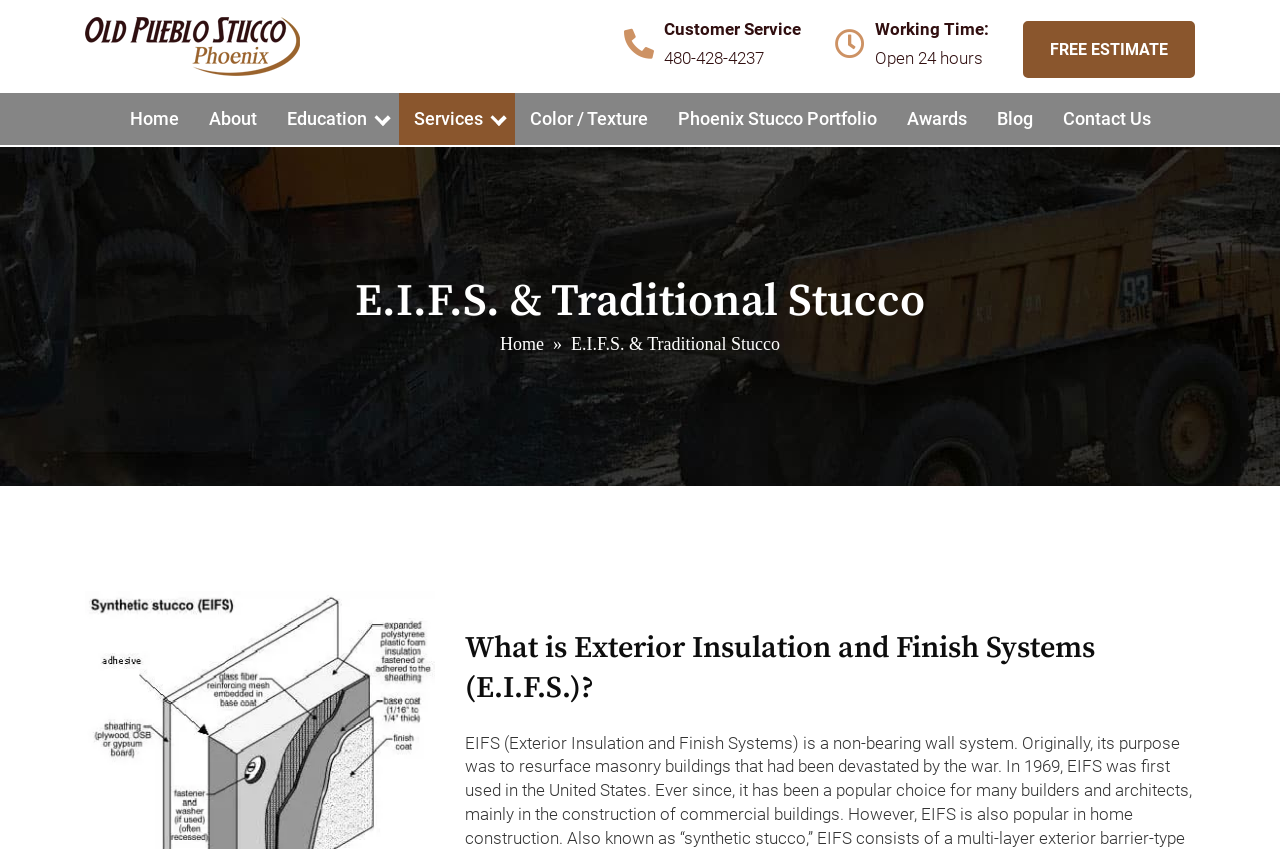Provide the bounding box for the UI element matching this description: "Services".

[0.311, 0.11, 0.402, 0.17]